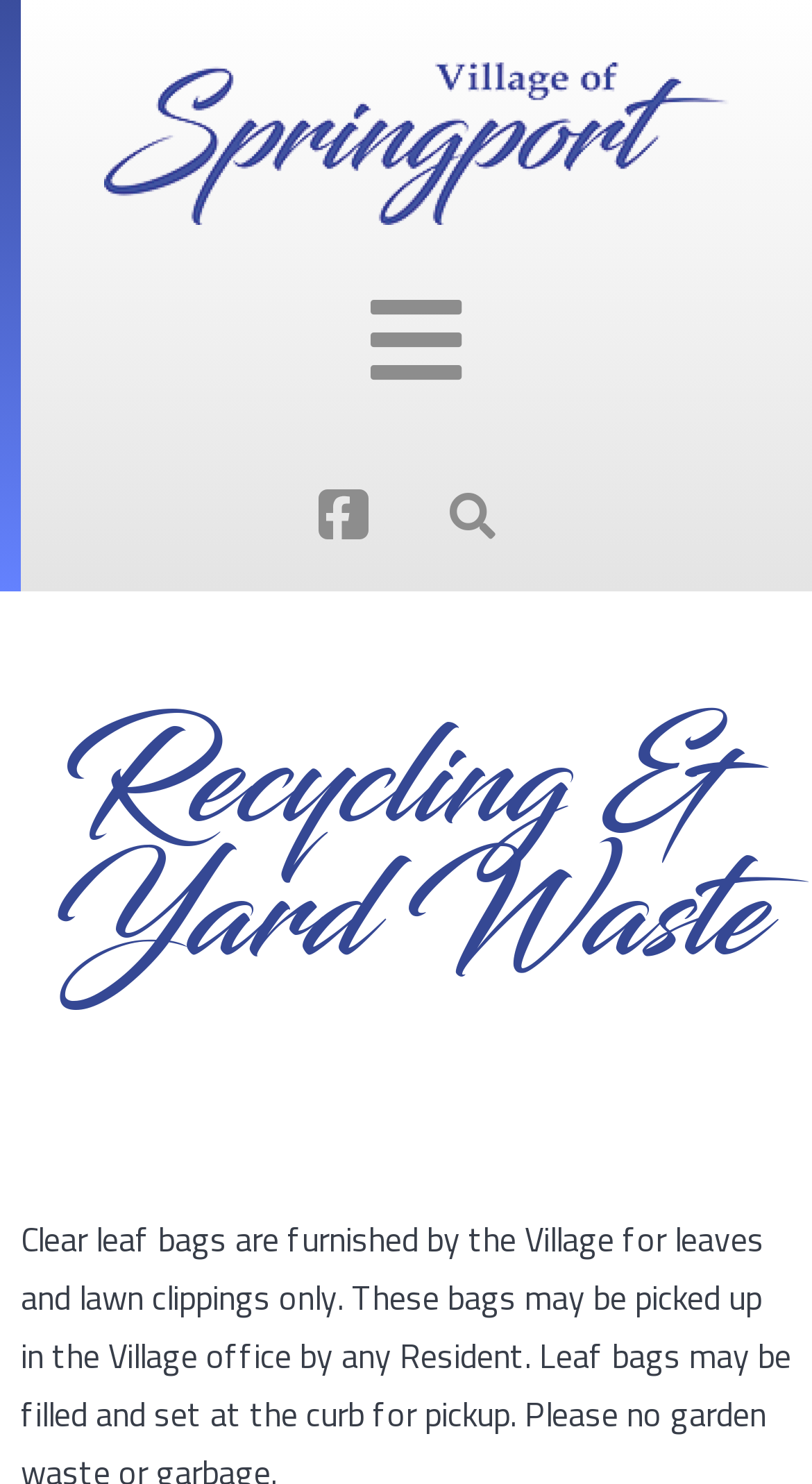Locate the UI element described by BIG 5 in the provided webpage screenshot. Return the bounding box coordinates in the format (top-left x, top-left y, bottom-right x, bottom-right y), ensuring all values are between 0 and 1.

None